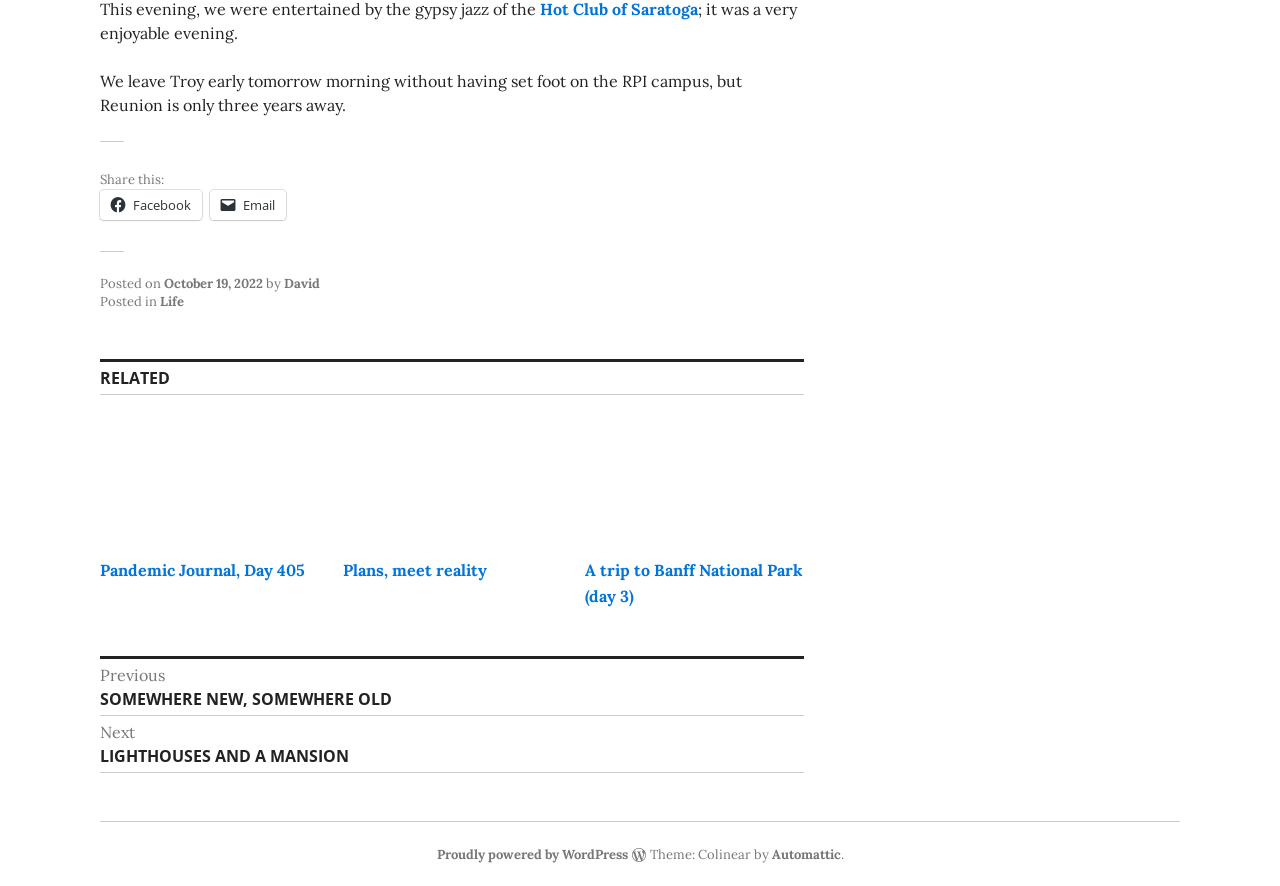Determine the bounding box coordinates for the area that needs to be clicked to fulfill this task: "Check post details". The coordinates must be given as four float numbers between 0 and 1, i.e., [left, top, right, bottom].

[0.078, 0.31, 0.205, 0.33]